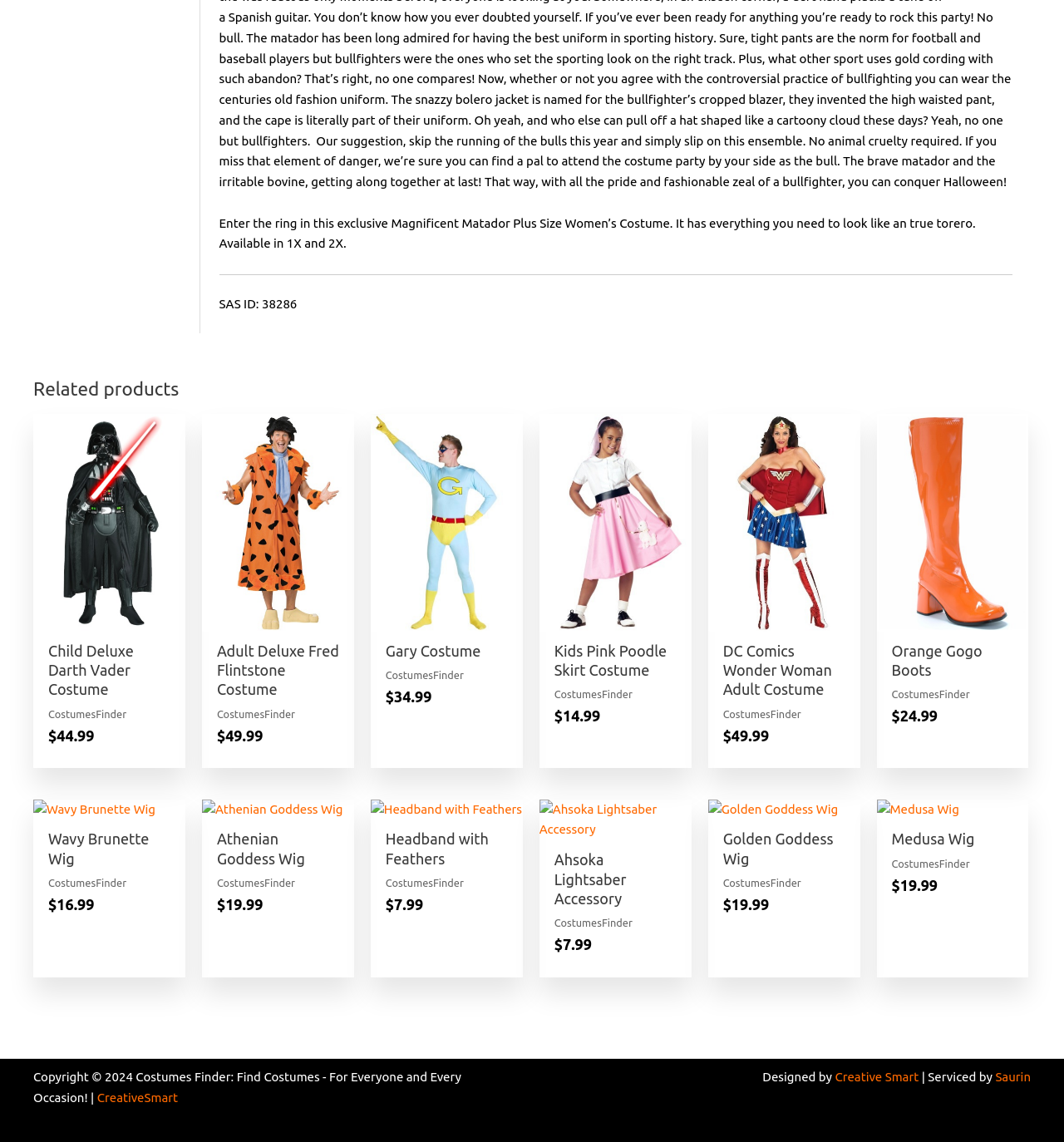Respond with a single word or phrase:
What is the name of the costume described at the top?

Magnificent Matador Plus Size Women’s Costume